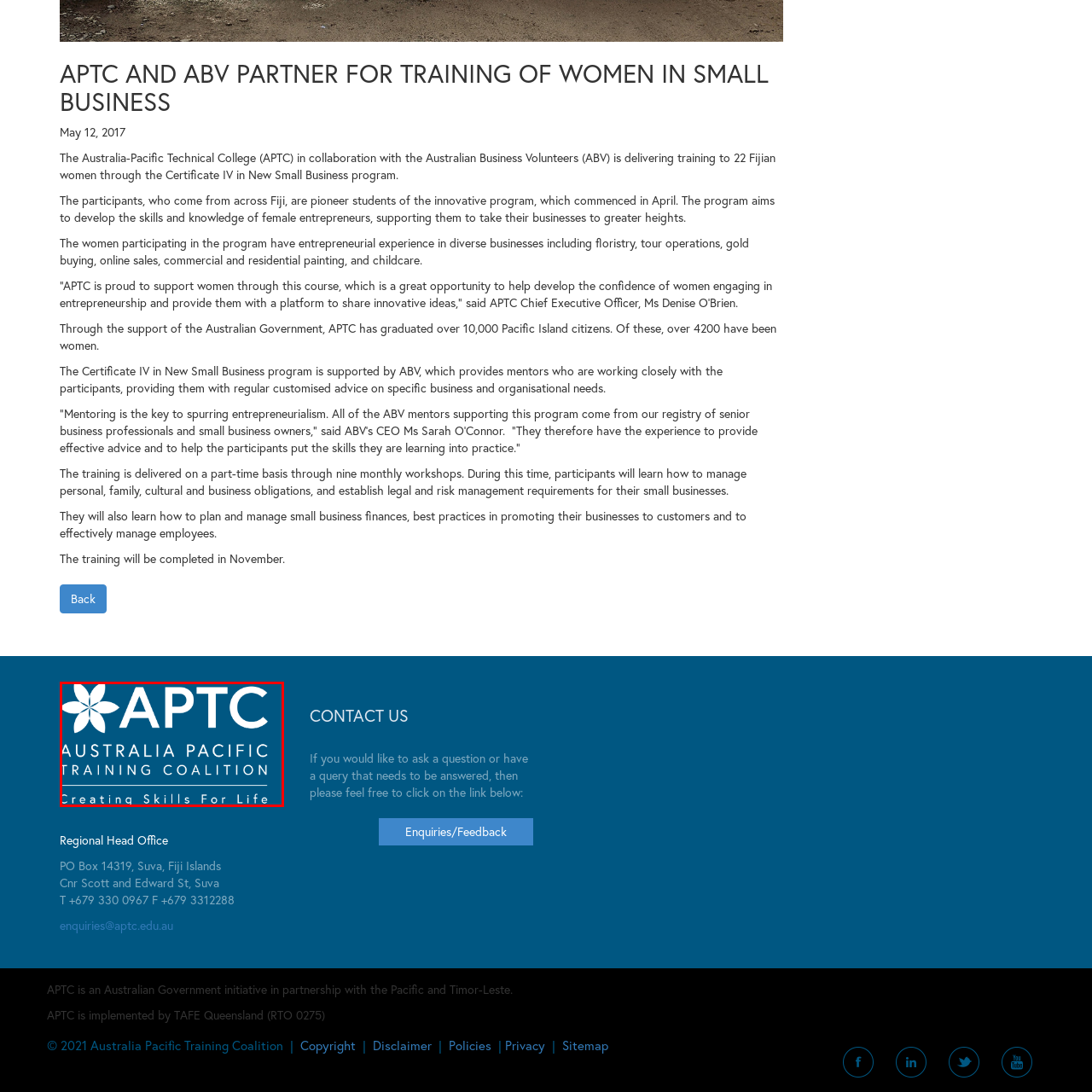Look closely at the image within the red bounding box, What is the color scheme of the logo? Respond with a single word or short phrase.

Deep blue